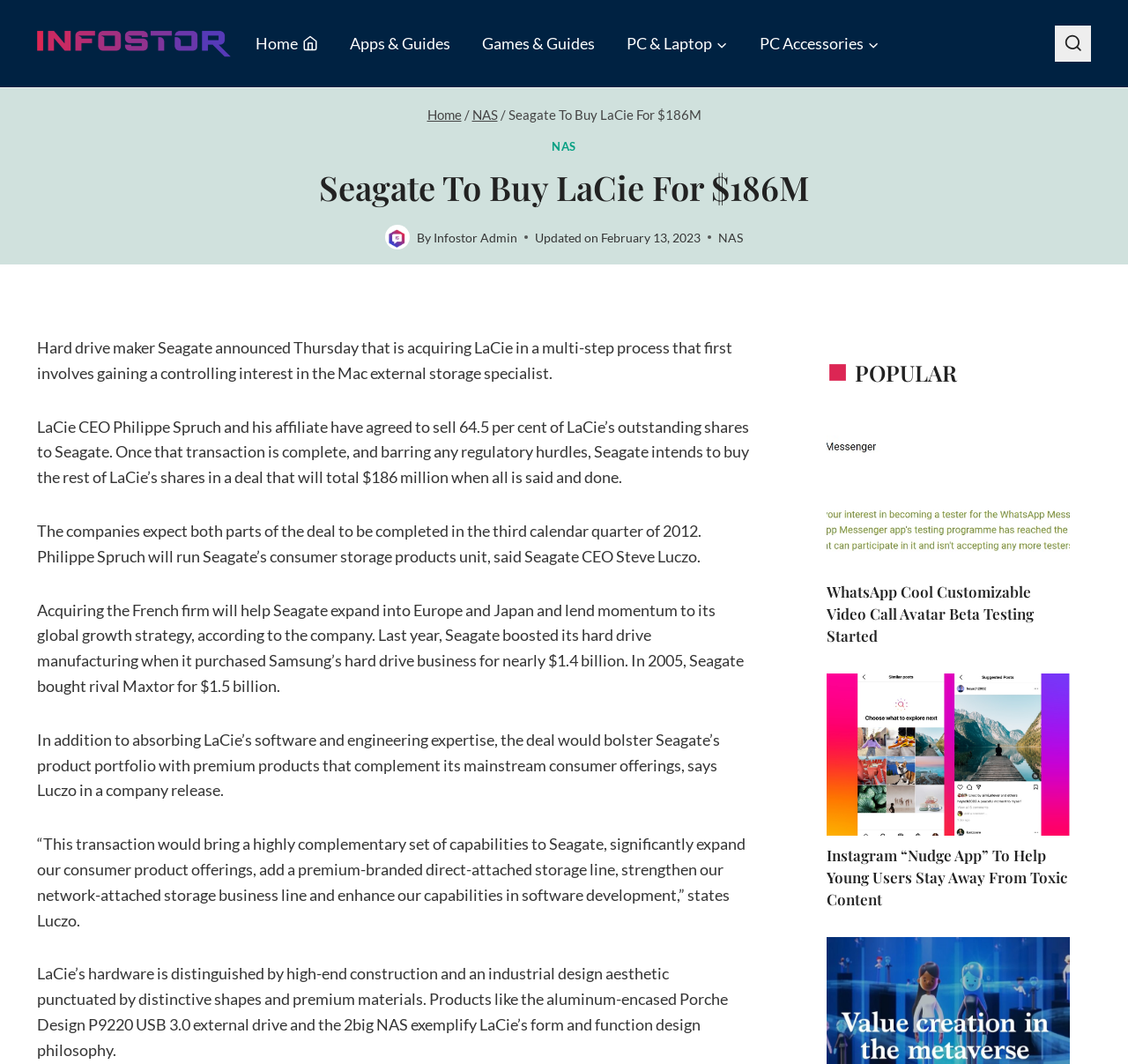Find the bounding box coordinates for the element described here: "NAS".

[0.637, 0.216, 0.659, 0.23]